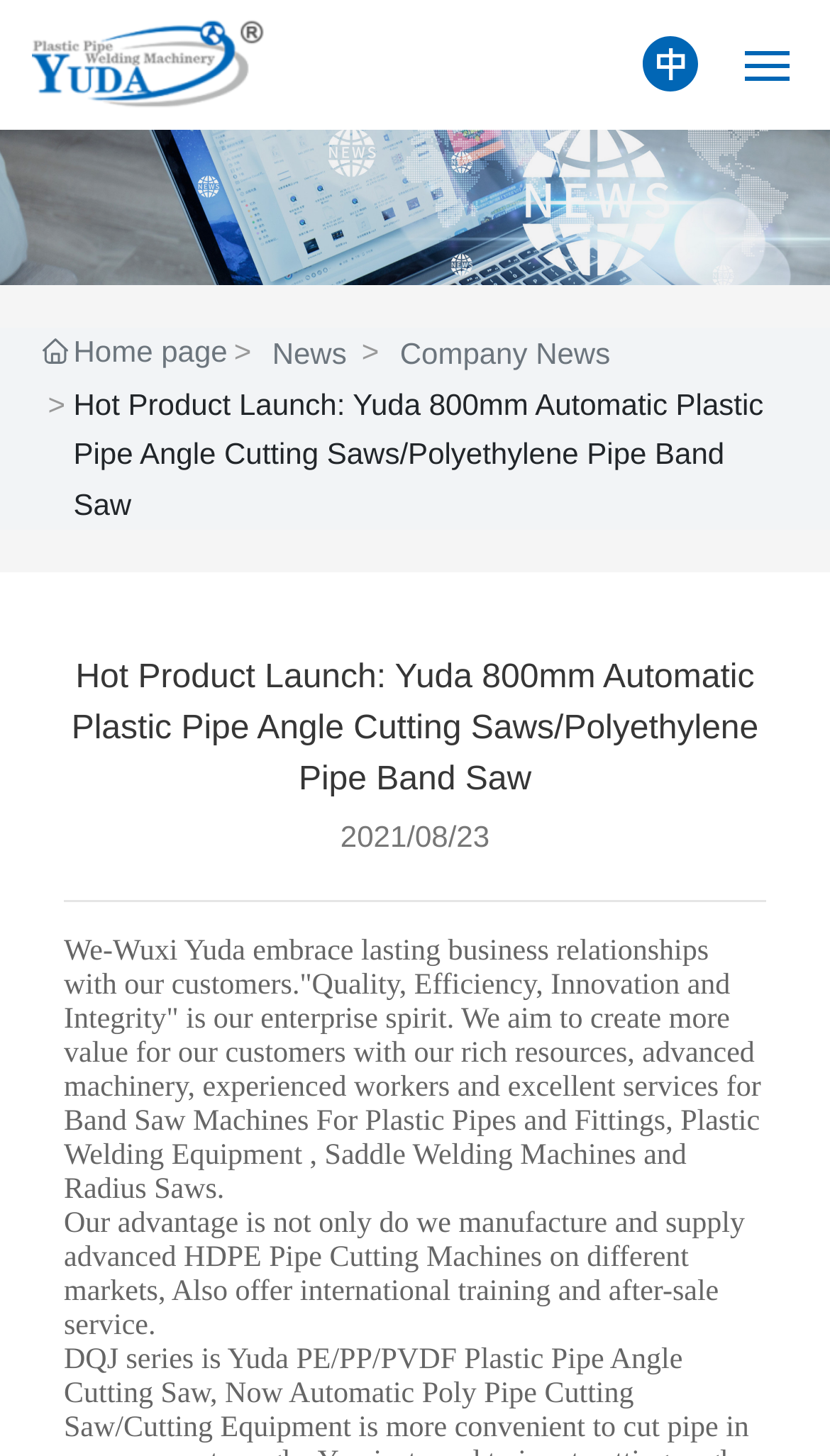Specify the bounding box coordinates of the area that needs to be clicked to achieve the following instruction: "read company news".

[0.328, 0.226, 0.418, 0.26]